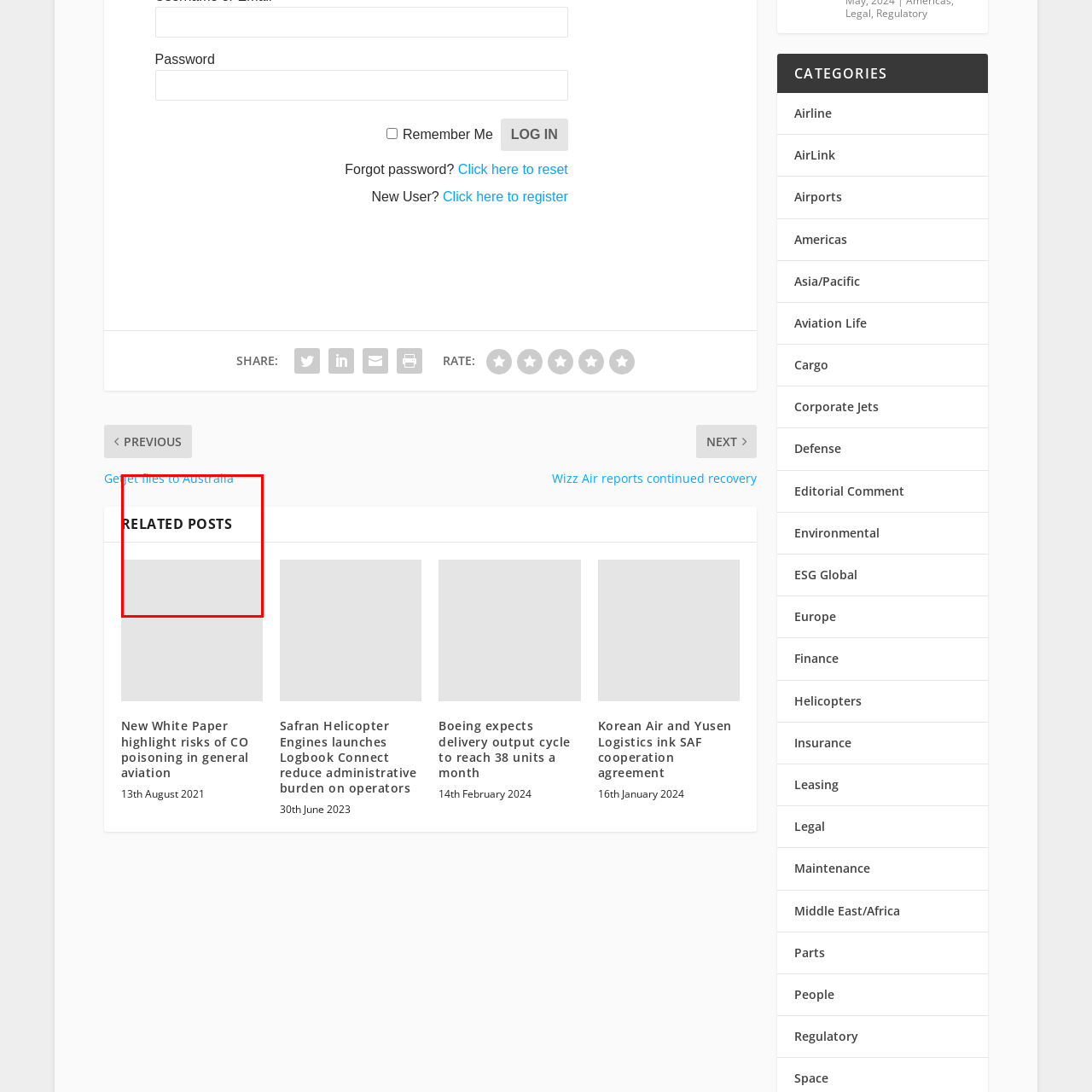Thoroughly describe the scene within the red-bordered area of the image.

This image highlights a related post titled "New White Paper highlights risks of CO poisoning in general aviation." Positioned prominently, it serves as part of an insightful collection of articles focusing on aviation safety and industry developments. The post is part of a series that offers readers valuable resources and updates, enhancing awareness of critical issues in the aviation sector. It is accompanied by additional links, directing readers to various related topics for further exploration.